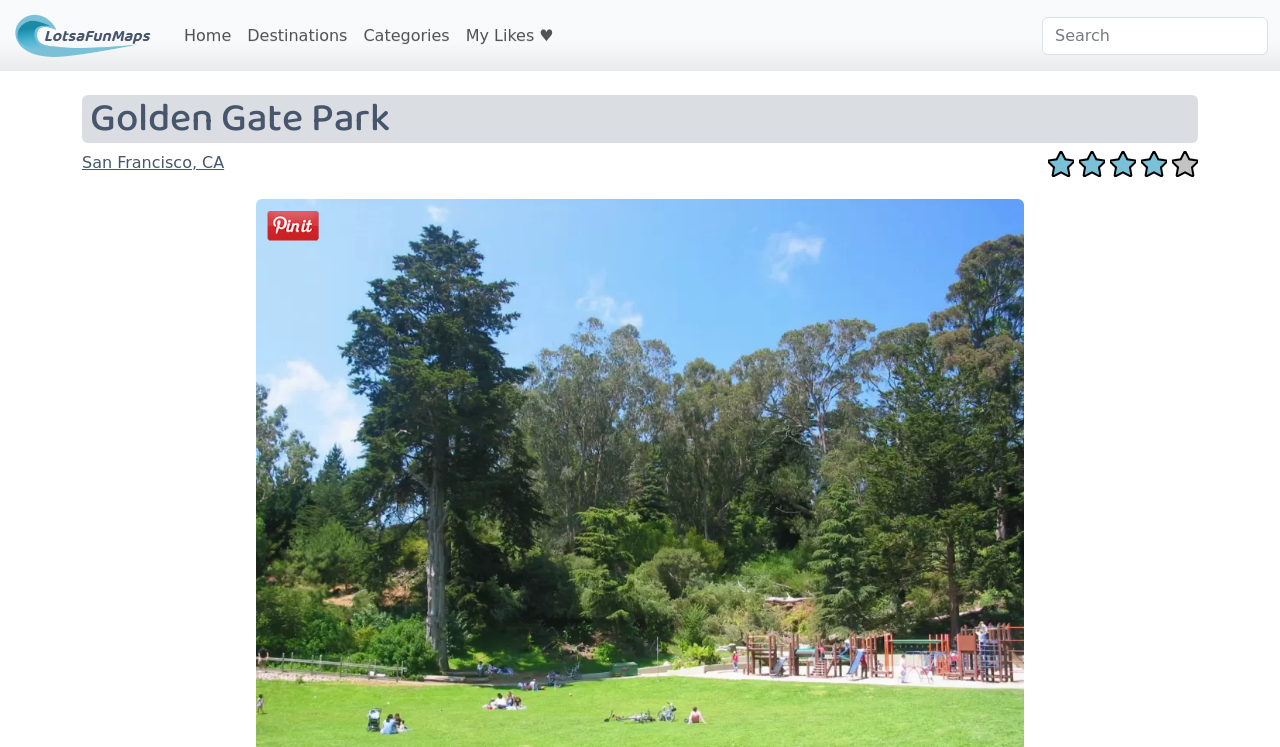Please respond to the question using a single word or phrase:
What is the name of the park?

Golden Gate Park